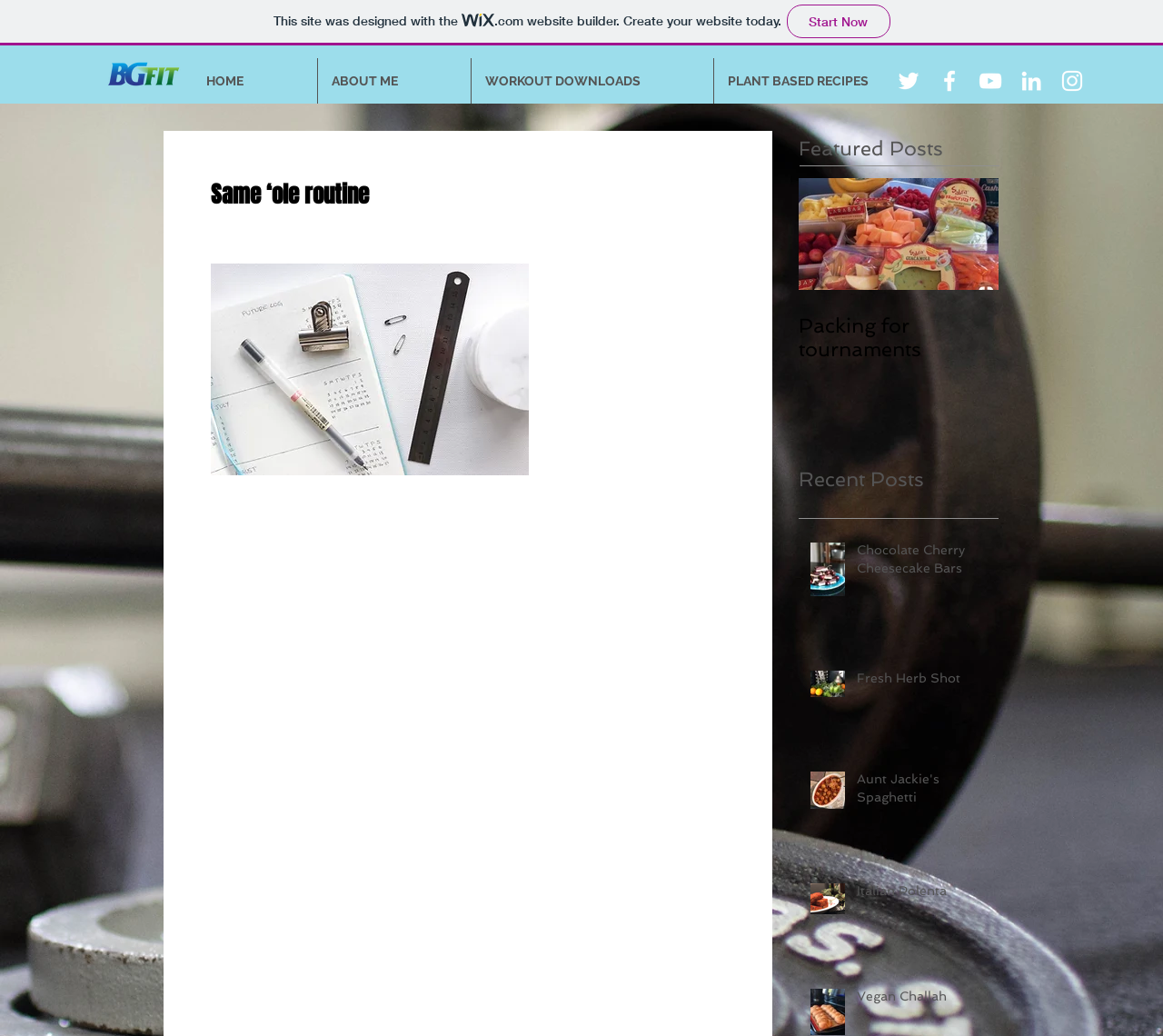Use a single word or phrase to answer the question: What type of recipes are featured on the website?

Plant-based